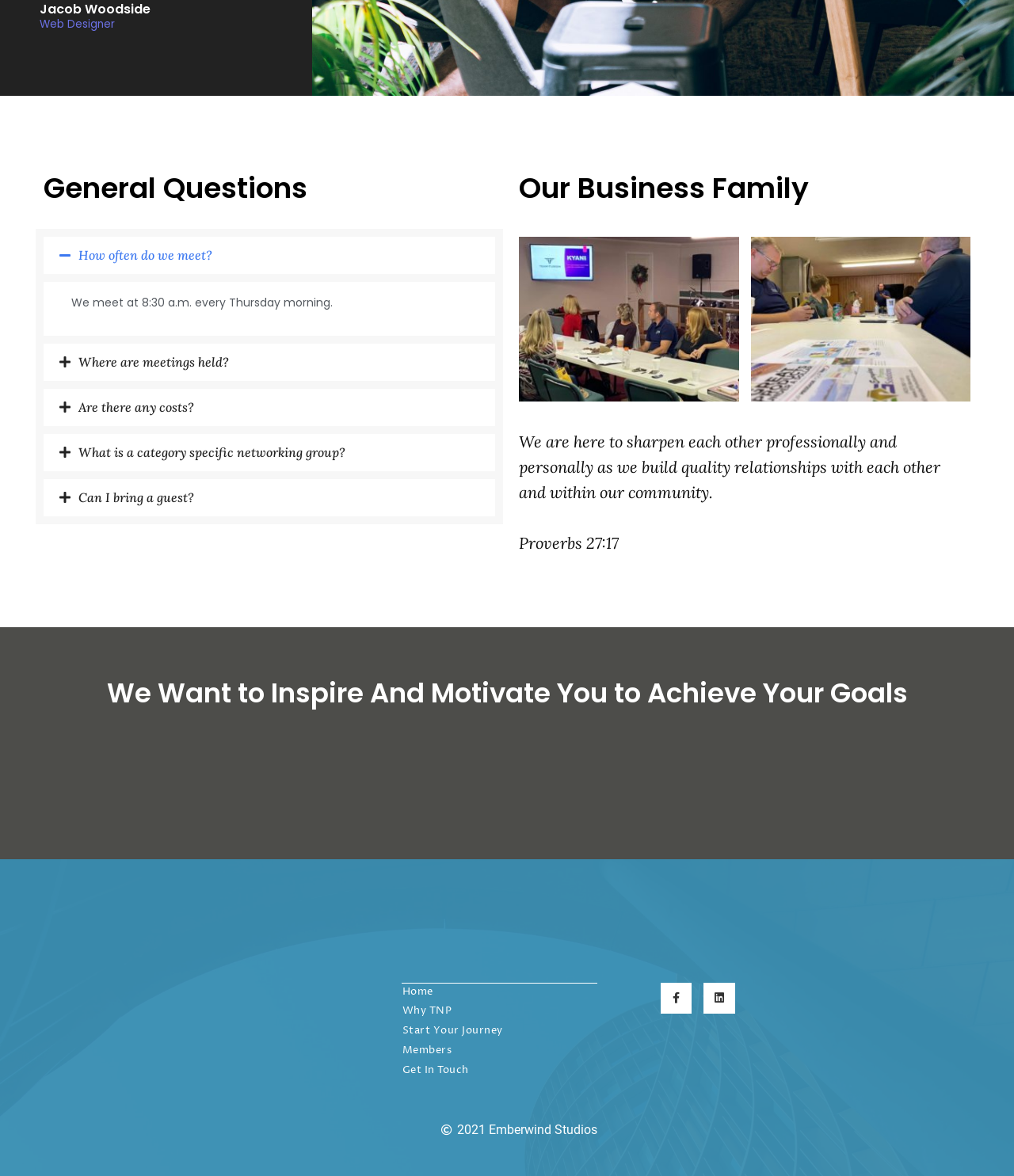Find the bounding box coordinates for the area that must be clicked to perform this action: "Explore the ALL JOBS page".

None